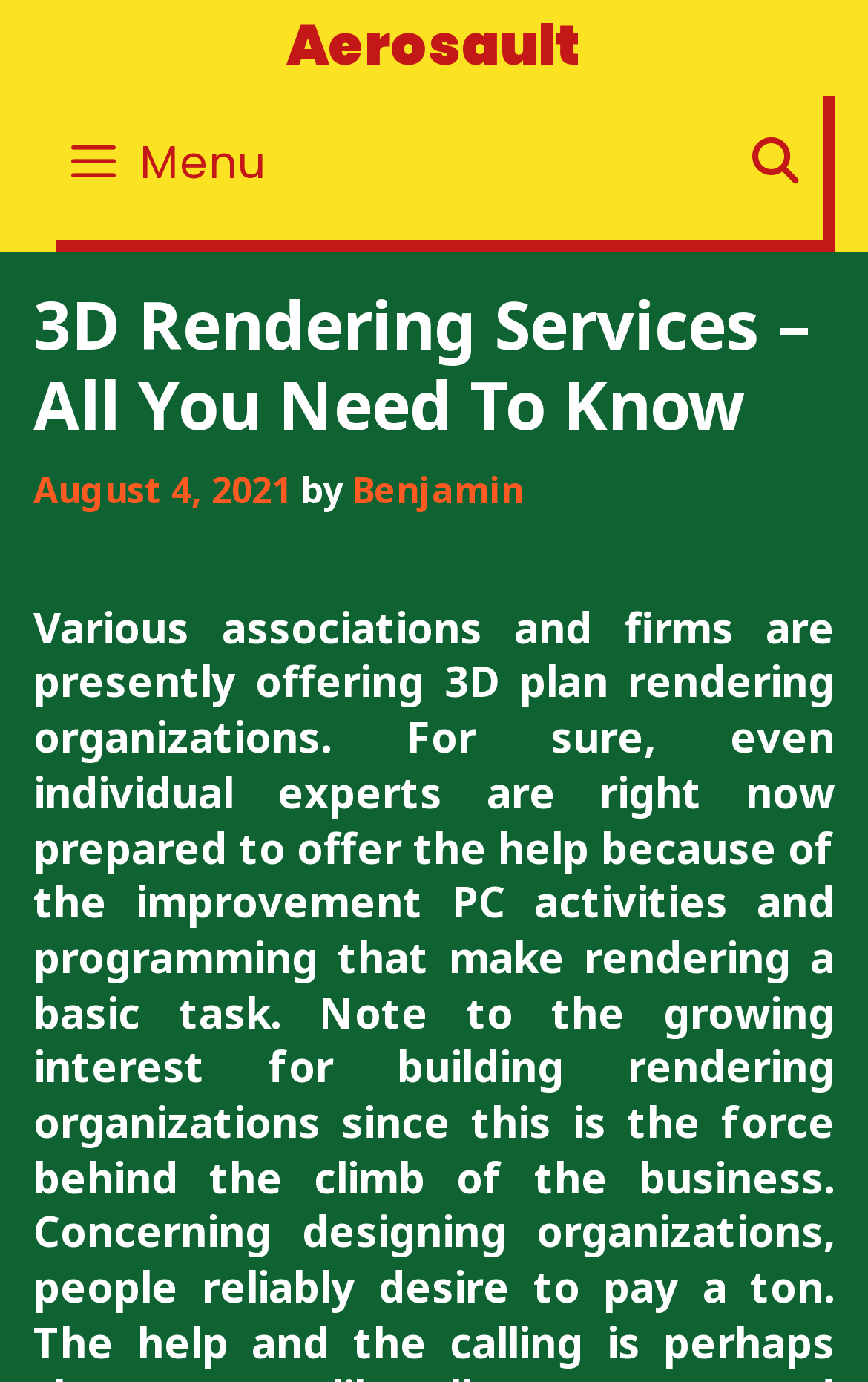Look at the image and give a detailed response to the following question: What is the name of the author of the article?

By analyzing the webpage structure, I found a section that appears to be the article metadata, which includes the date 'August 4, 2021' and the author's name 'Benjamin', linked to a potential author profile.